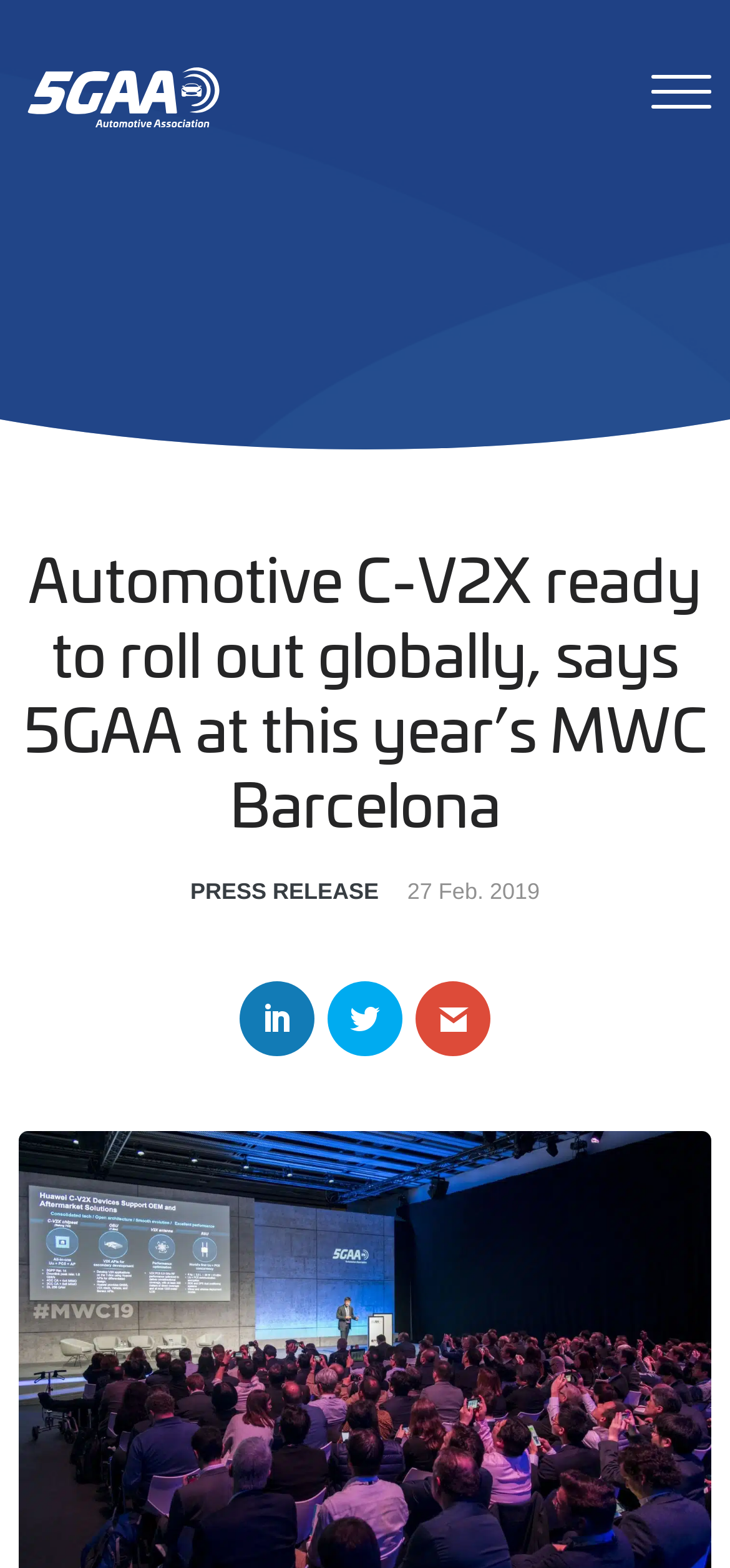Provide a thorough description of the webpage you see.

The webpage appears to be a news article or press release from the 5GAA (5G Automotive Association) website. At the top left of the page, there is a logo image with a link to the 5GAA website. 

Below the logo, there is a navigation menu with a "Membership" link at the top right corner of the page. 

The main content of the page is a news article with a heading that reads "Automotive C-V2X ready to roll out globally, says 5GAA at this year’s MWC Barcelona". This heading is positioned near the top center of the page. 

Below the heading, there are two lines of text: "PRESS RELEASE" and "27 Feb. 2019", which indicate the type and date of the article, respectively. These lines are positioned near the top center of the page, below the heading.

There are three social media links, represented by icons, positioned below the date line, near the top center of the page. These links are evenly spaced and aligned horizontally.

The rest of the page likely contains the content of the press release, but the details are not provided in the accessibility tree.